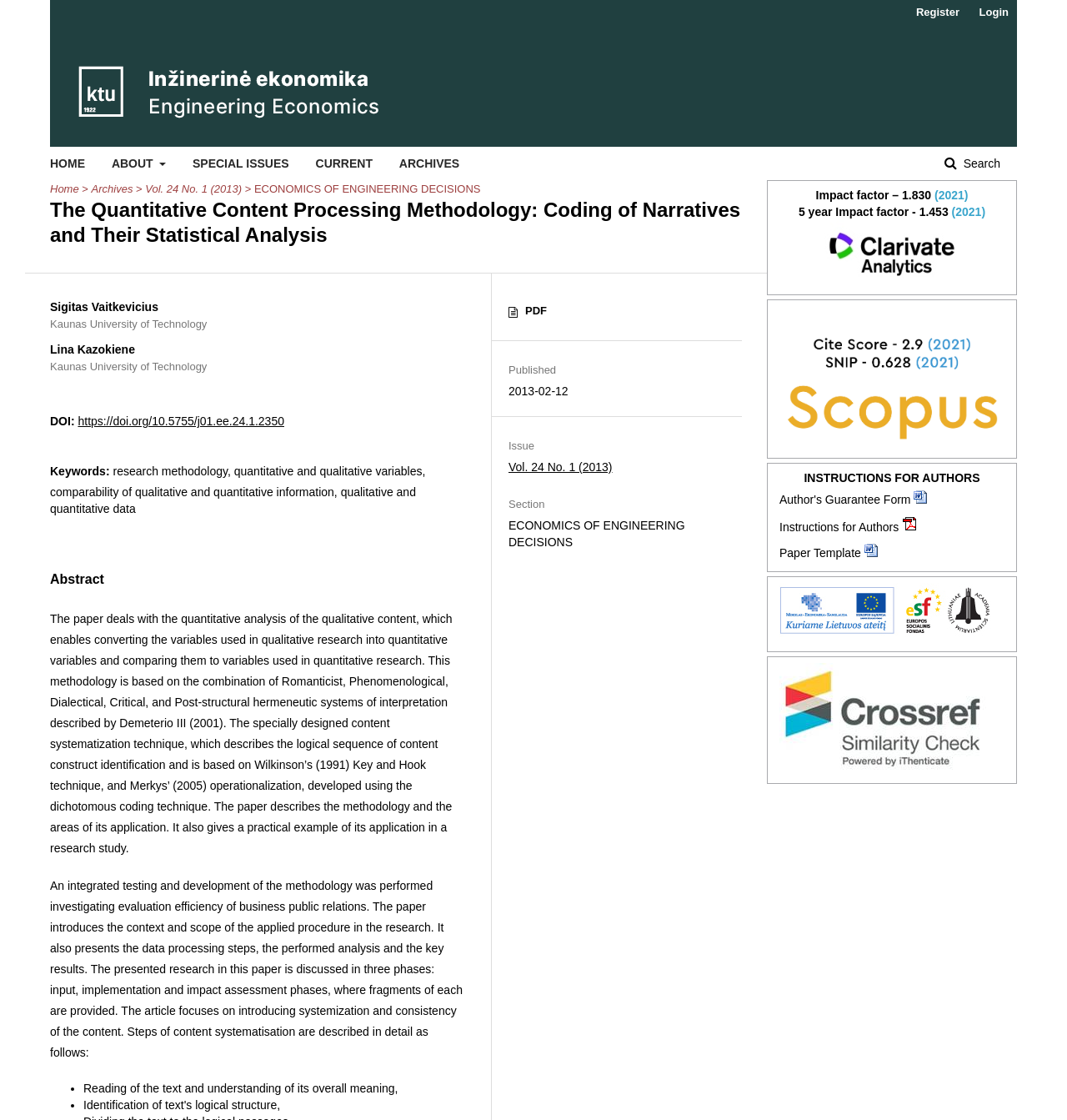Give an in-depth explanation of the webpage layout and content.

This webpage appears to be an academic article page, specifically a research paper in the field of engineering economics. The title of the paper is "The Quantitative Content Processing Methodology: Coding of Narratives and Their Statistical Analysis" and it is published in the "Engineering Economics" journal.

At the top of the page, there is a navigation menu with links to "HOME", "ABOUT", "SPECIAL ISSUES", "CURRENT", and "ARCHIVES". Below this, there is a search bar labeled "Article Search" and links to "Register" and "Login" on the right side.

The main content of the page is divided into two sections. The left section contains the article's metadata, including the title, authors, abstract, and keywords. The title is "The Quantitative Content Processing Methodology: Coding of Narratives and Their Statistical Analysis" and the authors are Sigitas Vaitkevicius and Lina Kazokiene from Kaunas University of Technology. The abstract is a lengthy text that describes the research methodology and its application. The keywords are listed below the abstract.

Below the metadata, there is a section with links to the article's DOI, PDF, and publication information, including the issue and section it was published in.

On the right side of the page, there is a sidebar with additional information, including the journal's impact factor, a link to the Web of Science, and instructions for authors, including a guarantee form, instructions, and a paper template.

There are several images on the page, including the journal's logo, icons for the PDF and DOC file types, and a logo for the iThenticate plagiarism detection tool.